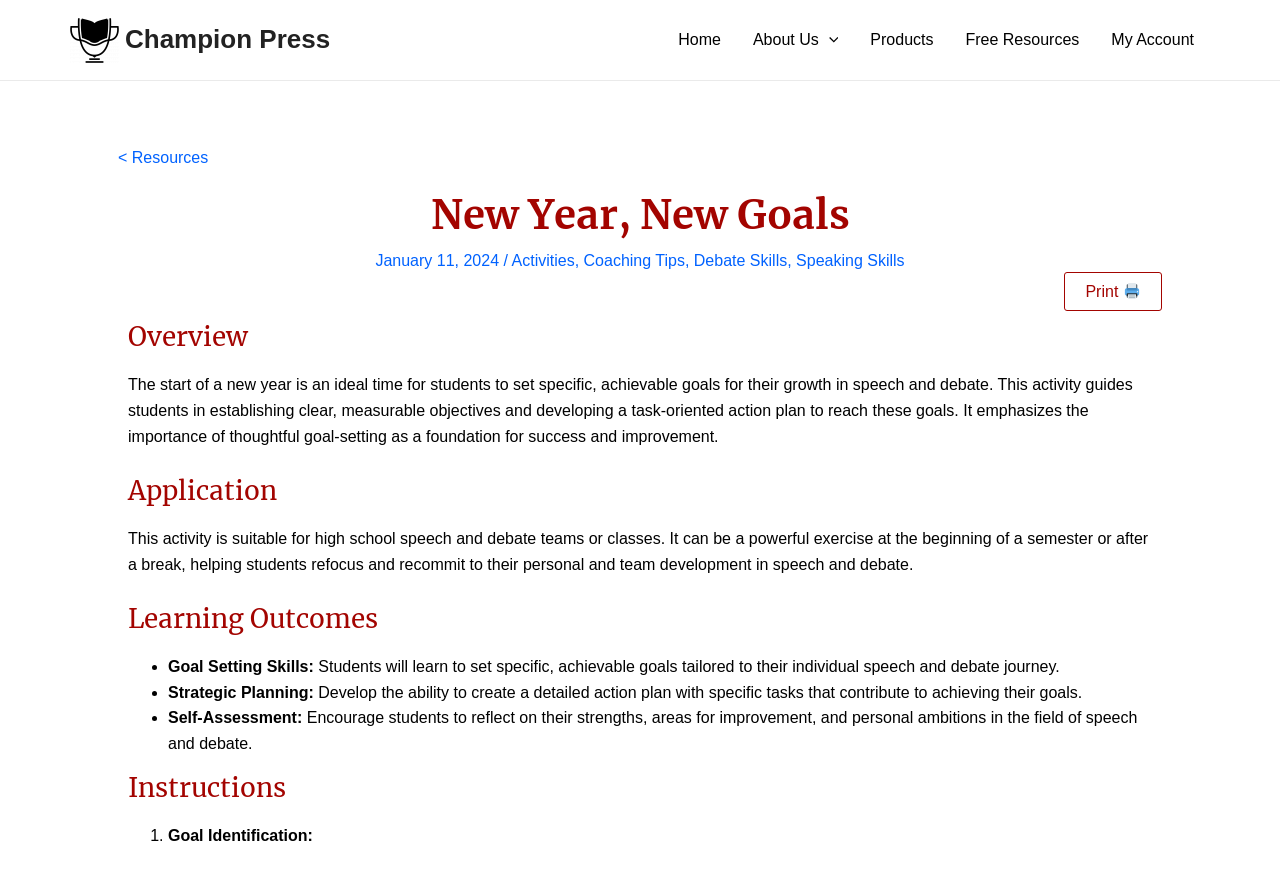Please locate the bounding box coordinates for the element that should be clicked to achieve the following instruction: "View the Activities page". Ensure the coordinates are given as four float numbers between 0 and 1, i.e., [left, top, right, bottom].

[0.4, 0.288, 0.449, 0.308]